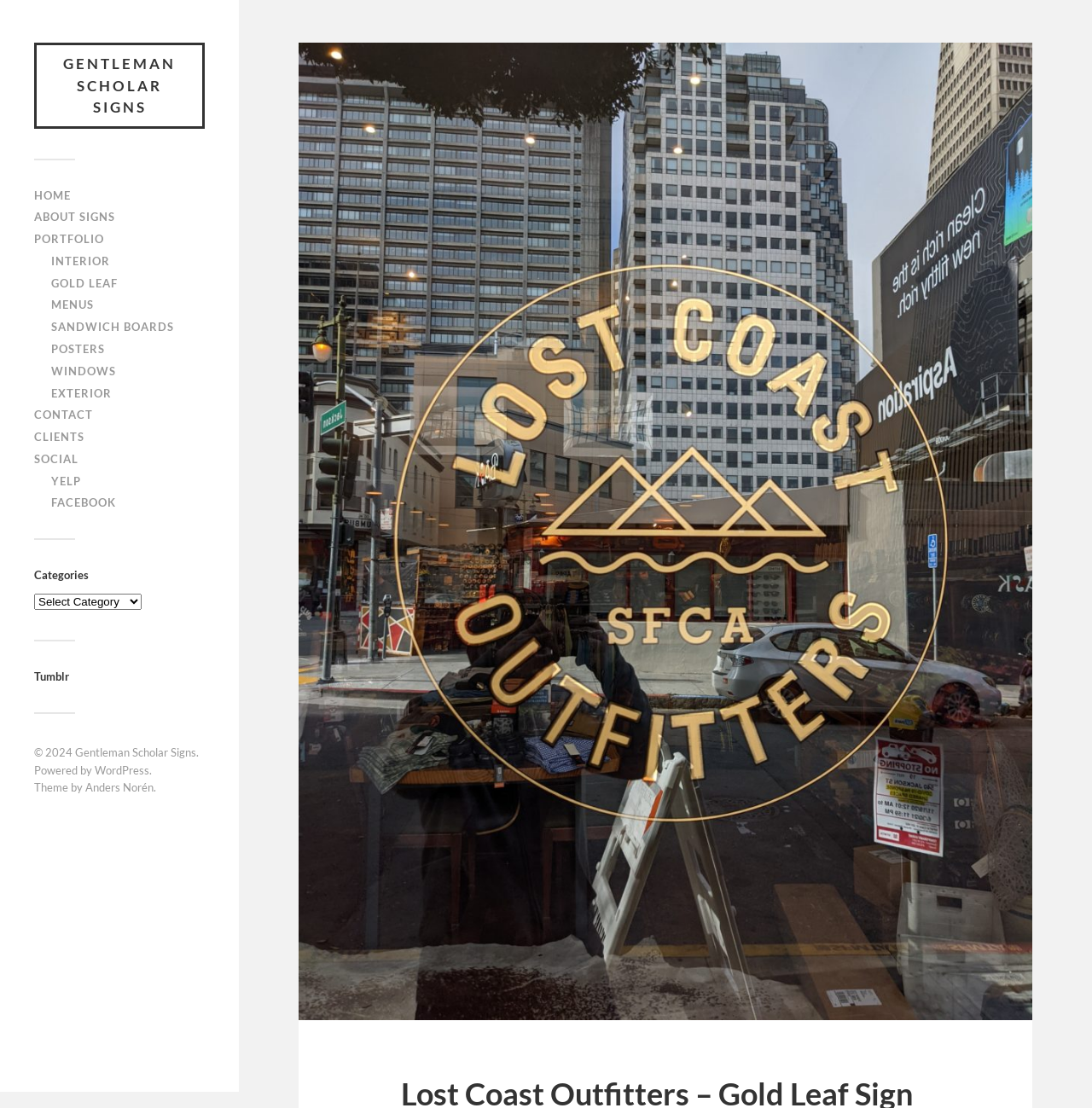What is the headline of the webpage?

GENTLEMAN SCHOLAR SIGNS